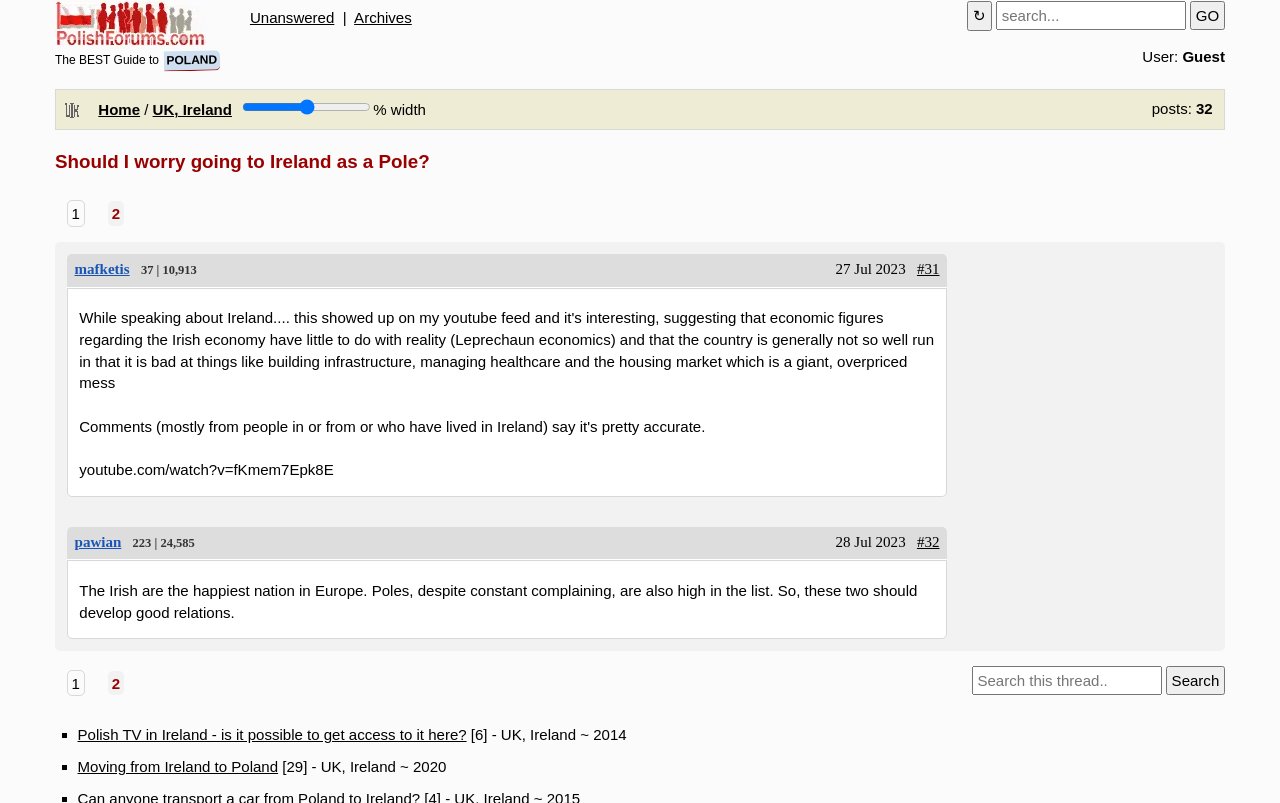Can you determine the bounding box coordinates of the area that needs to be clicked to fulfill the following instruction: "Go to the next page"?

[0.052, 0.249, 0.066, 0.282]